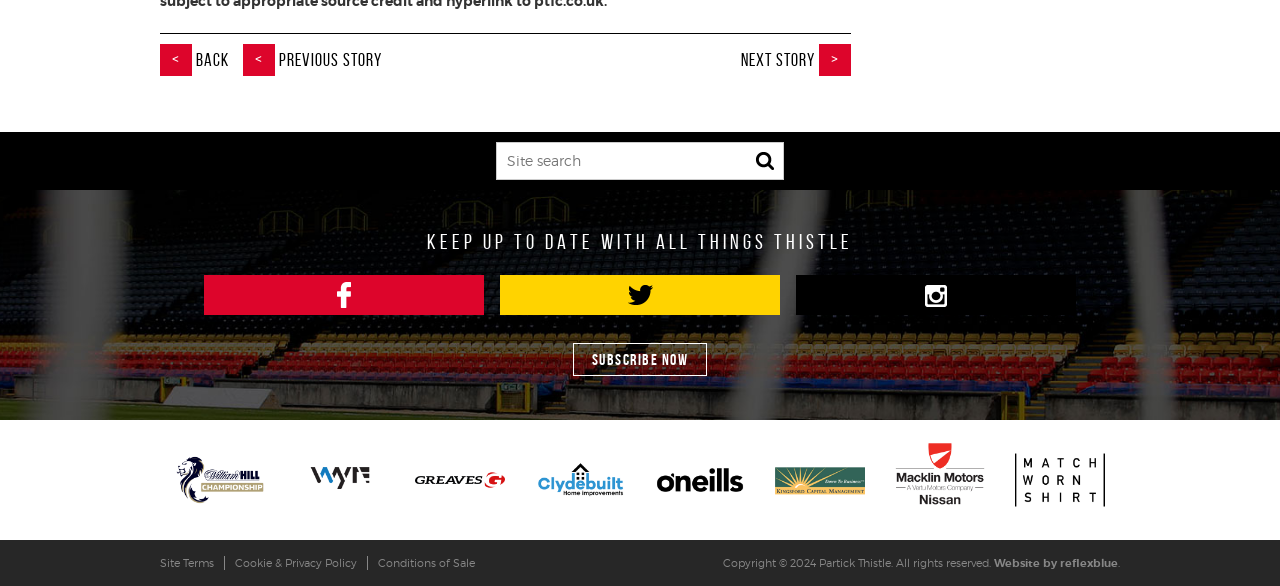Locate the coordinates of the bounding box for the clickable region that fulfills this instruction: "view site terms".

[0.125, 0.949, 0.167, 0.973]